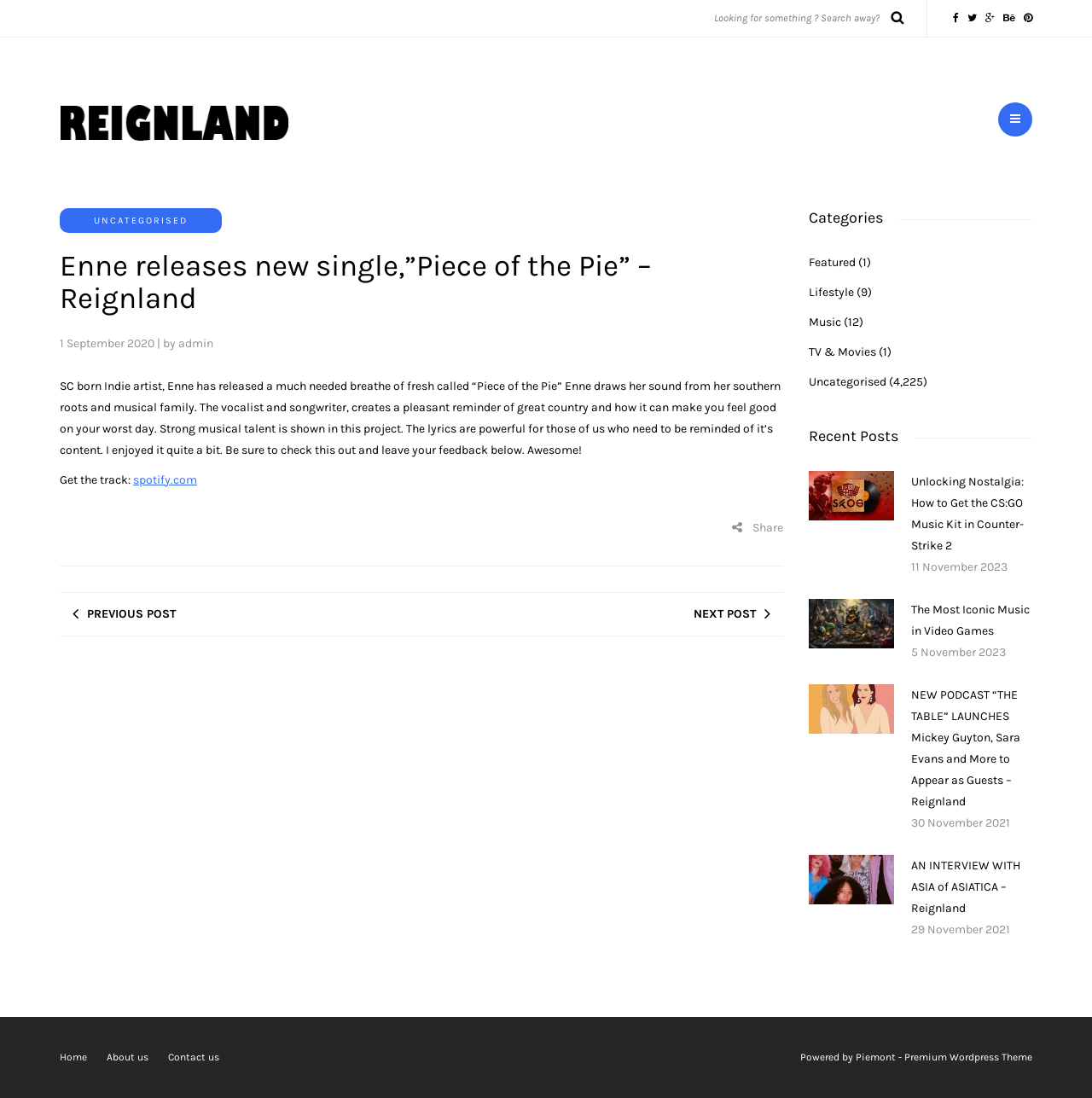Using the description: "TV & Movies", identify the bounding box of the corresponding UI element in the screenshot.

[0.74, 0.314, 0.802, 0.327]